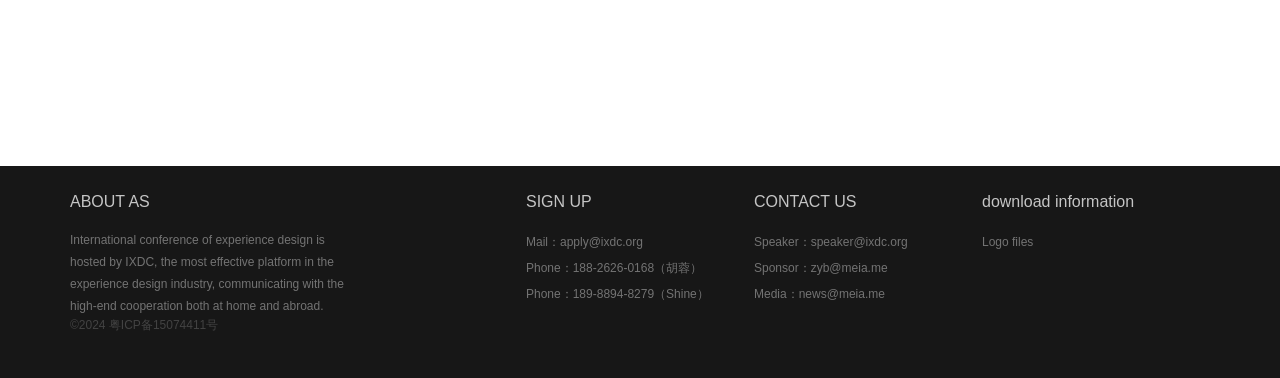What is the name of the conference host?
Using the visual information from the image, give a one-word or short-phrase answer.

IXDC